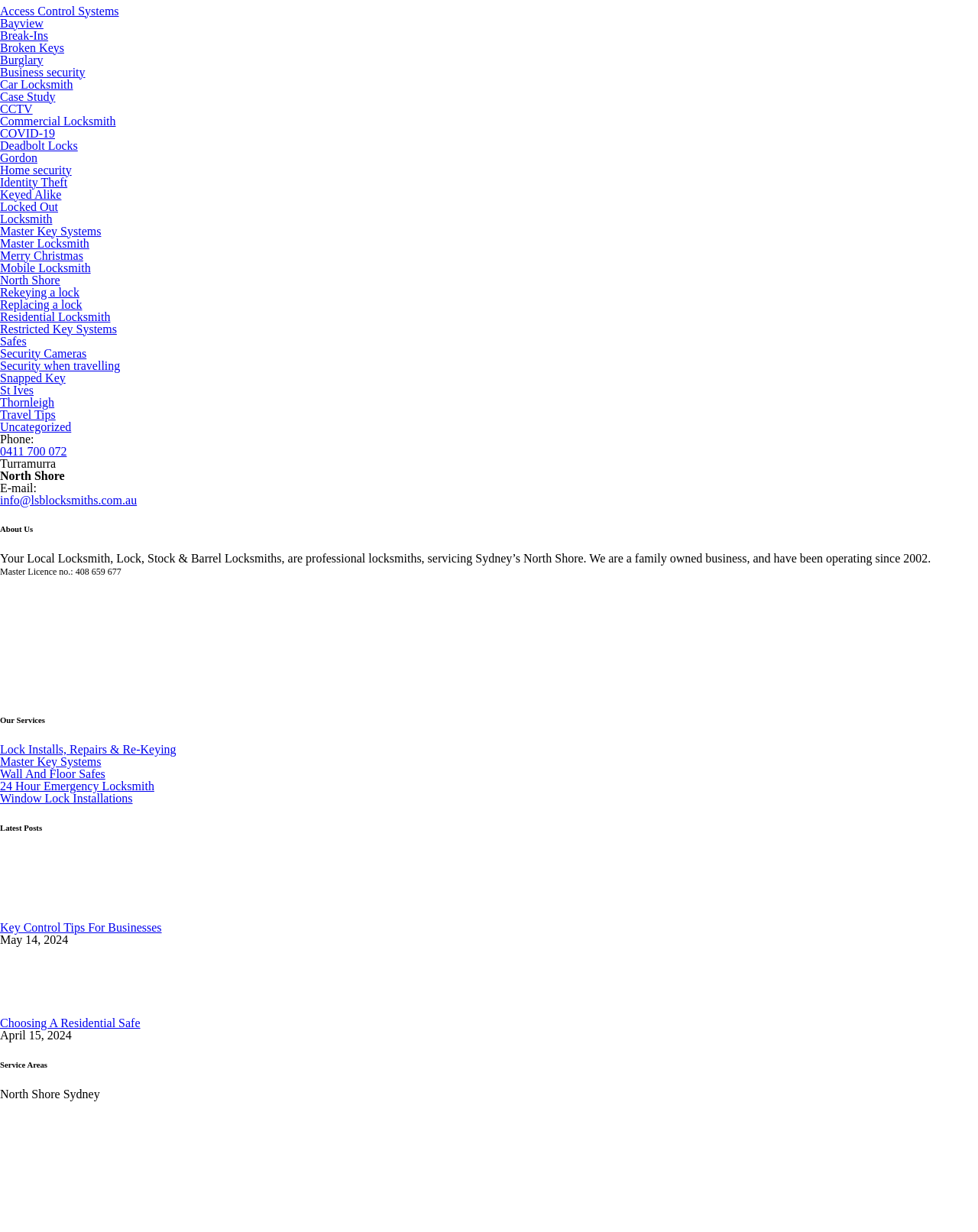Locate the bounding box coordinates of the clickable element to fulfill the following instruction: "Send an email to info@lsblocksmiths.com.au". Provide the coordinates as four float numbers between 0 and 1 in the format [left, top, right, bottom].

[0.0, 0.4, 0.14, 0.411]